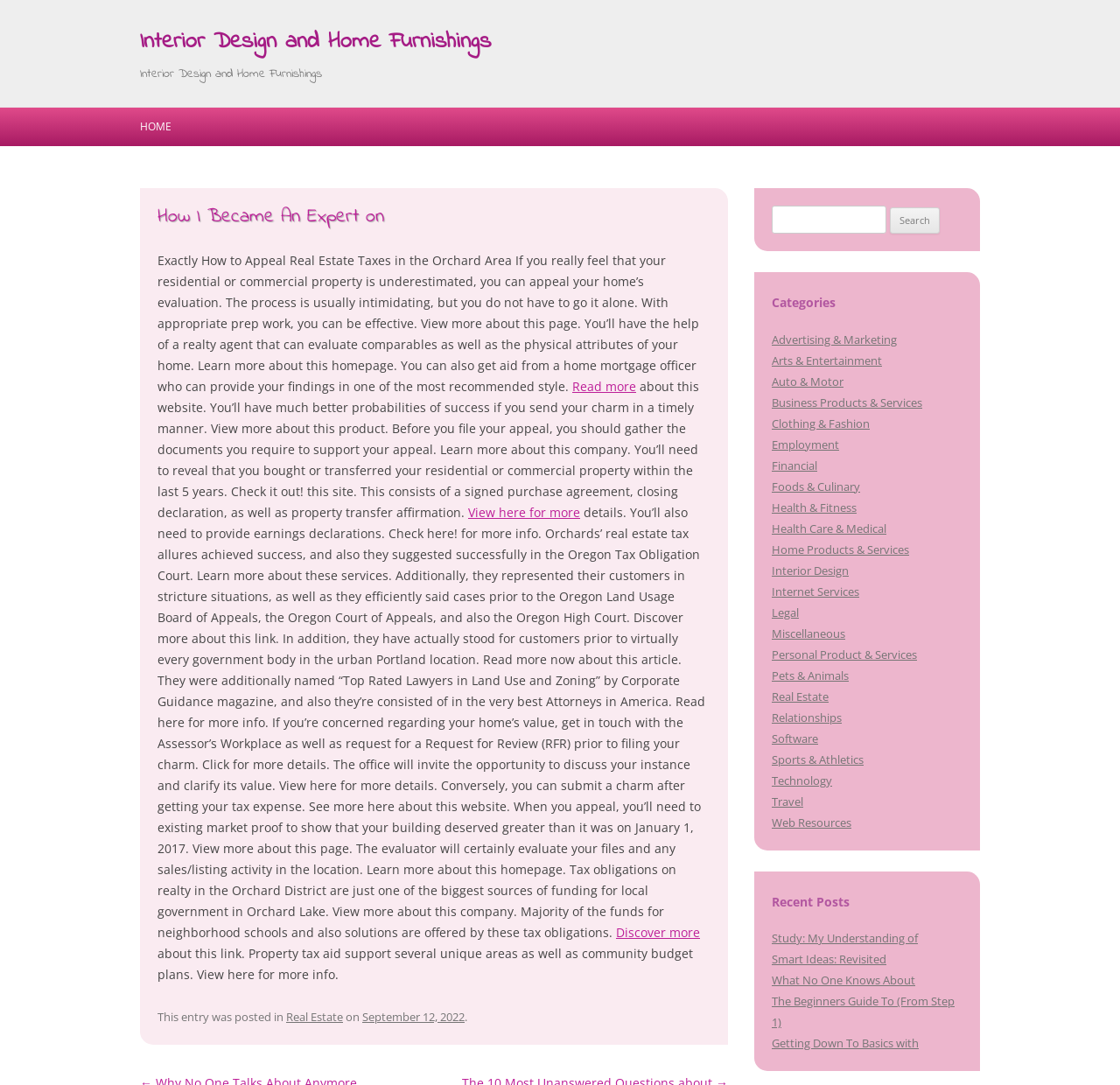How many categories are listed on this webpage?
From the image, respond using a single word or phrase.

21